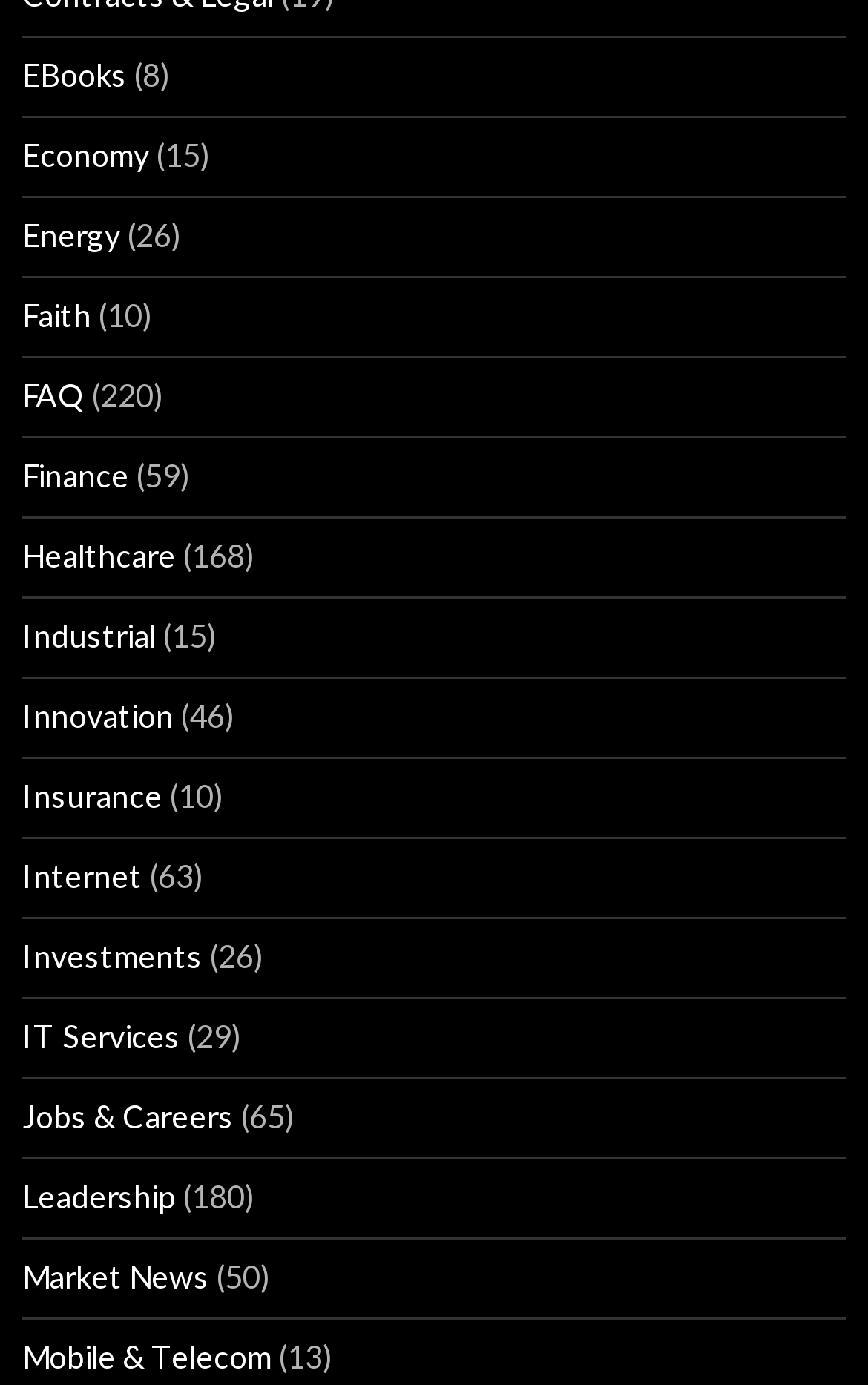Locate the bounding box of the user interface element based on this description: "Mobile & Telecom".

[0.026, 0.966, 0.313, 0.993]